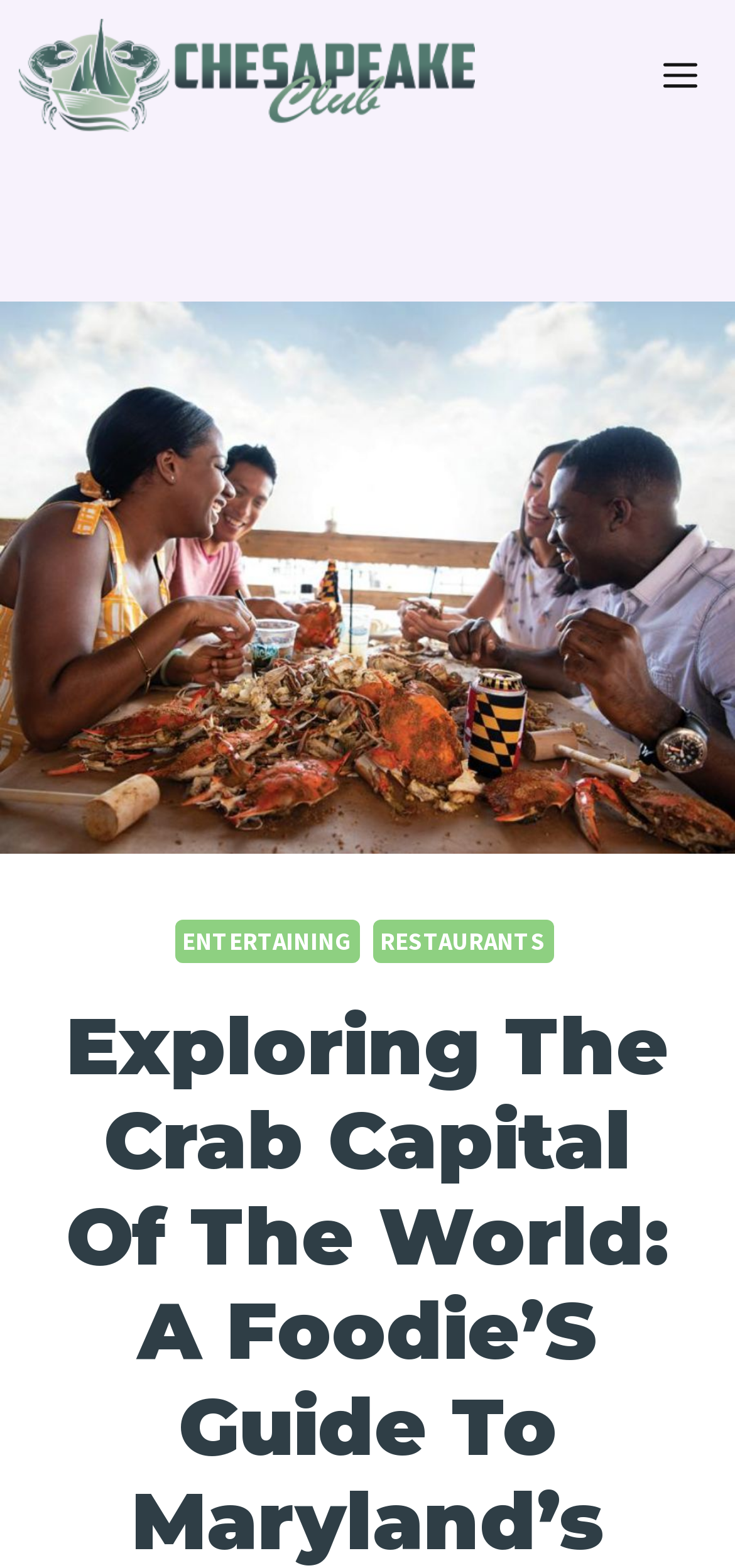Predict the bounding box for the UI component with the following description: "title="Chesapeake Club"".

[0.026, 0.0, 0.647, 0.096]